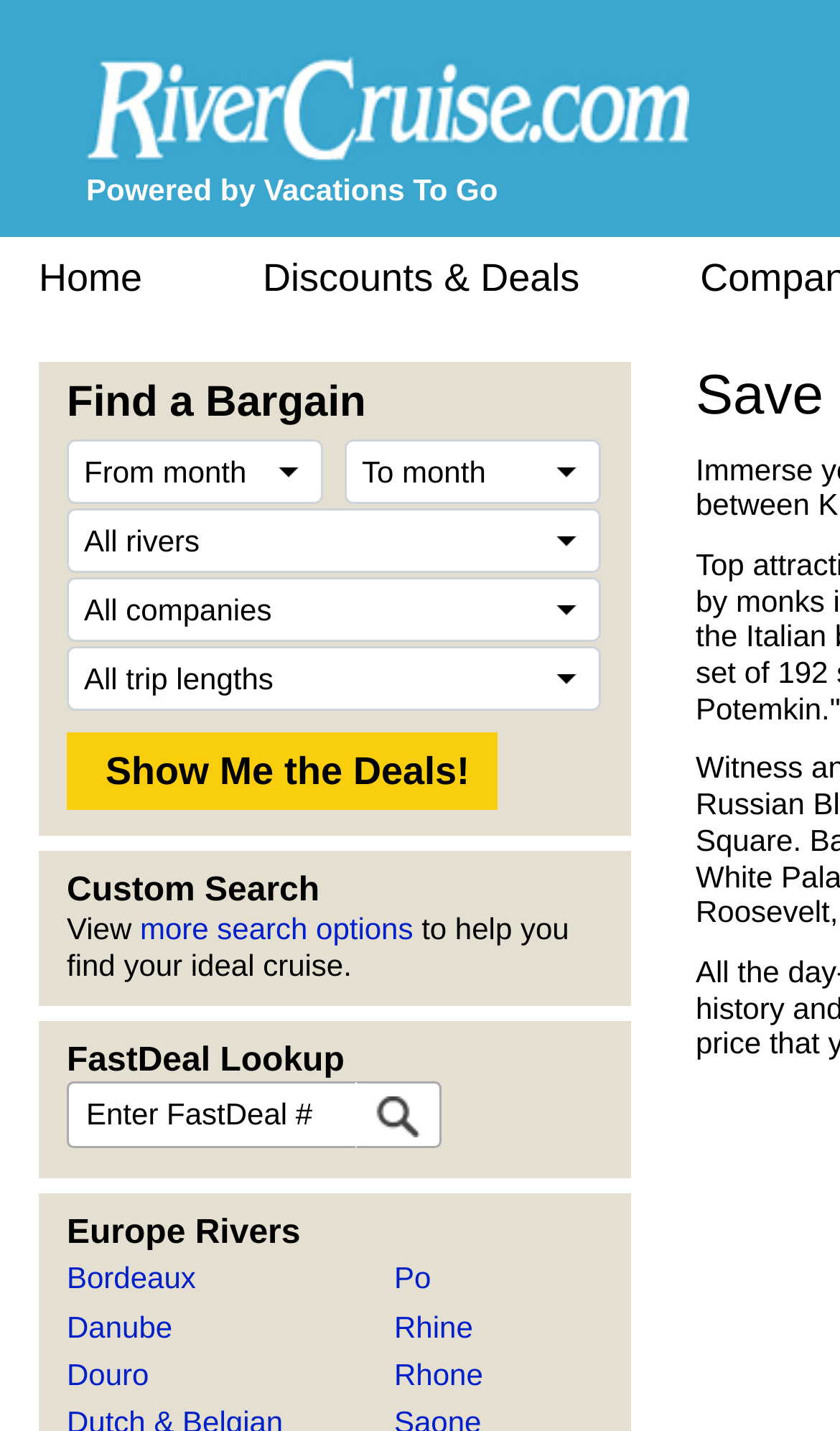Please locate the bounding box coordinates of the element that needs to be clicked to achieve the following instruction: "Enter a FastDeal code". The coordinates should be four float numbers between 0 and 1, i.e., [left, top, right, bottom].

[0.079, 0.756, 0.426, 0.802]